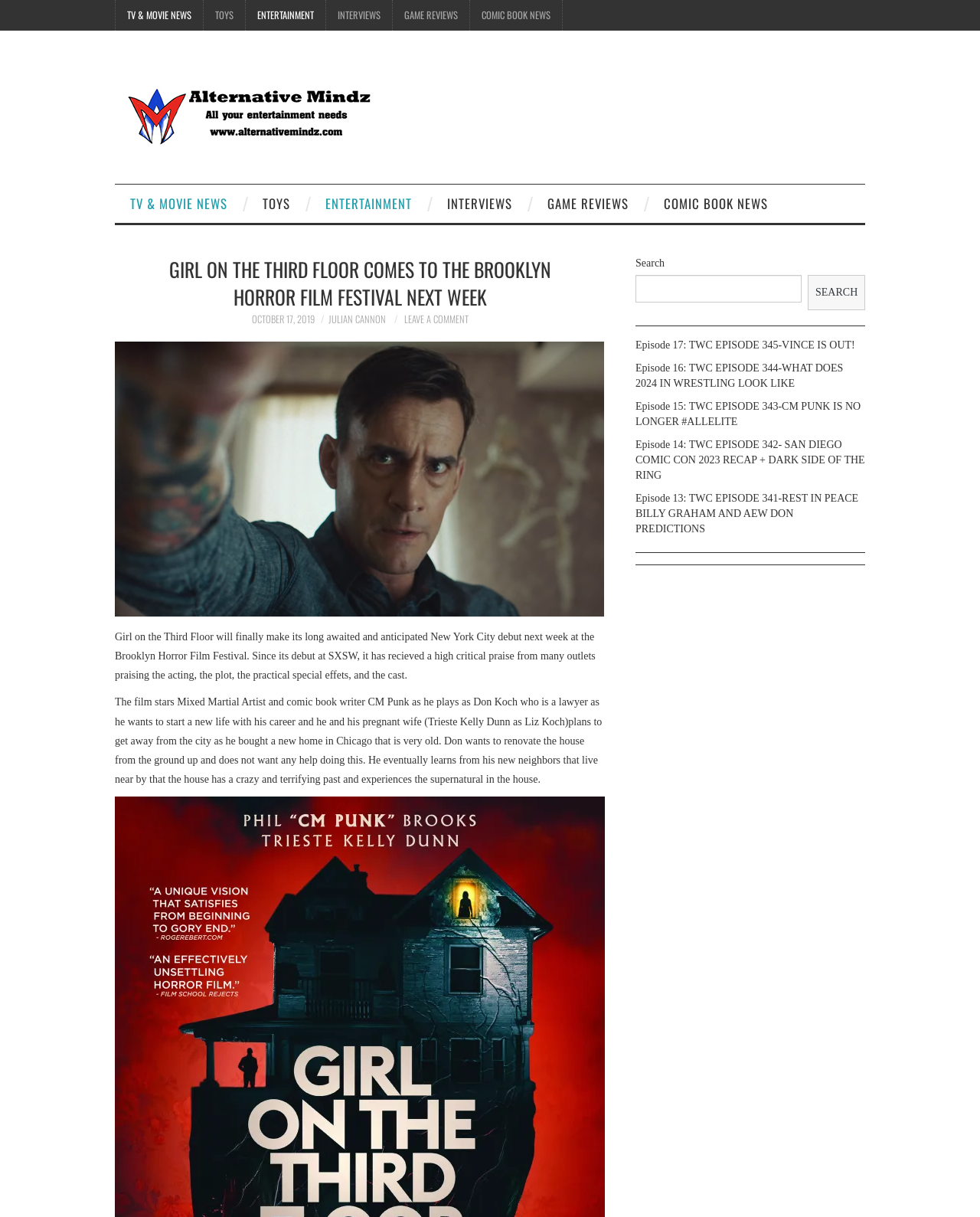Please specify the bounding box coordinates of the region to click in order to perform the following instruction: "Visit the Alternative Mindz homepage".

[0.117, 0.089, 0.391, 0.098]